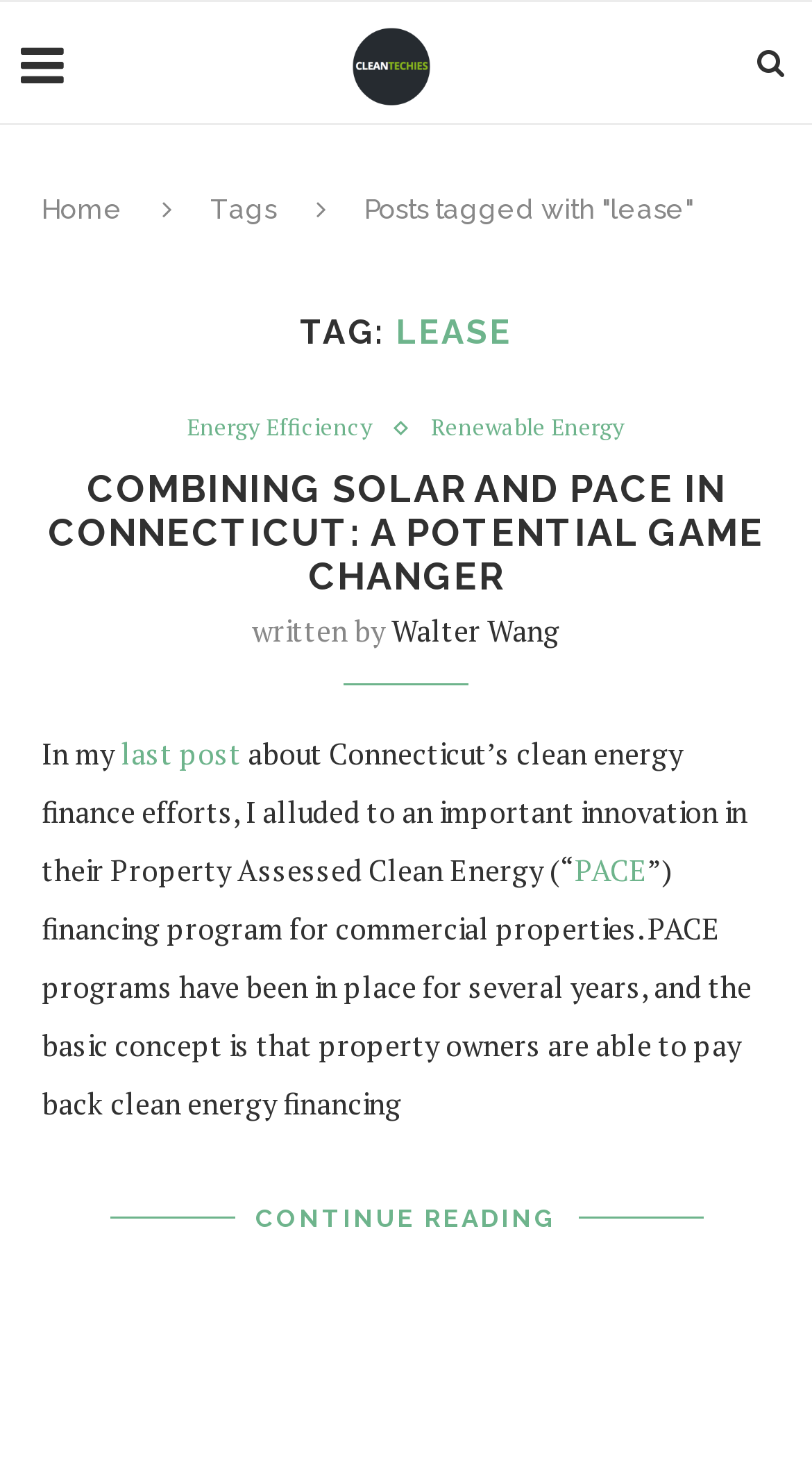Who is the author of the first article on this webpage?
Based on the image, give a concise answer in the form of a single word or short phrase.

Walter Wang